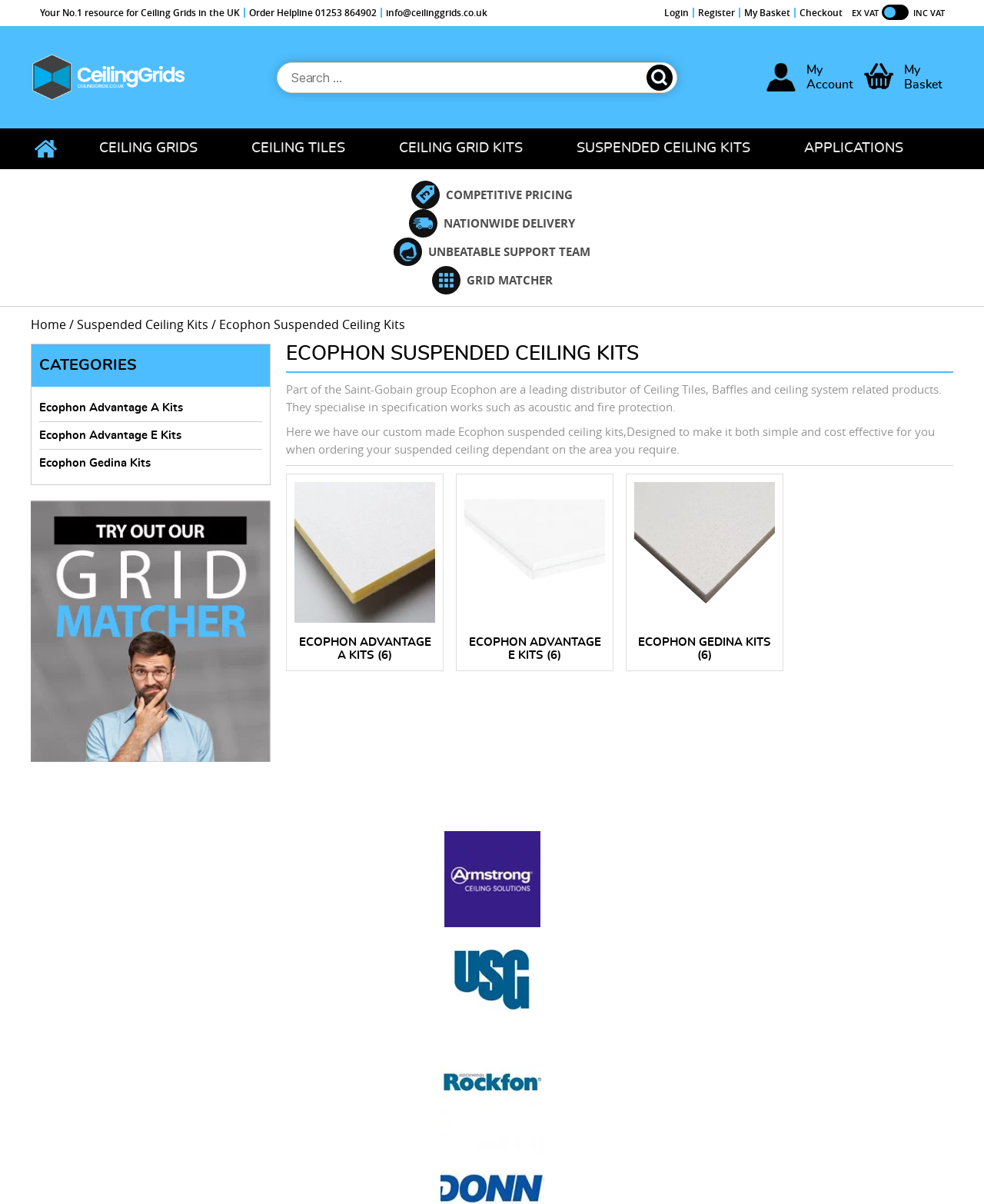What is the name of the company's logo?
Please provide a detailed answer to the question.

The company's logo is located at the top left corner of the webpage, and it is an image with the text 'CeilingGrids.co.uk' written next to it.